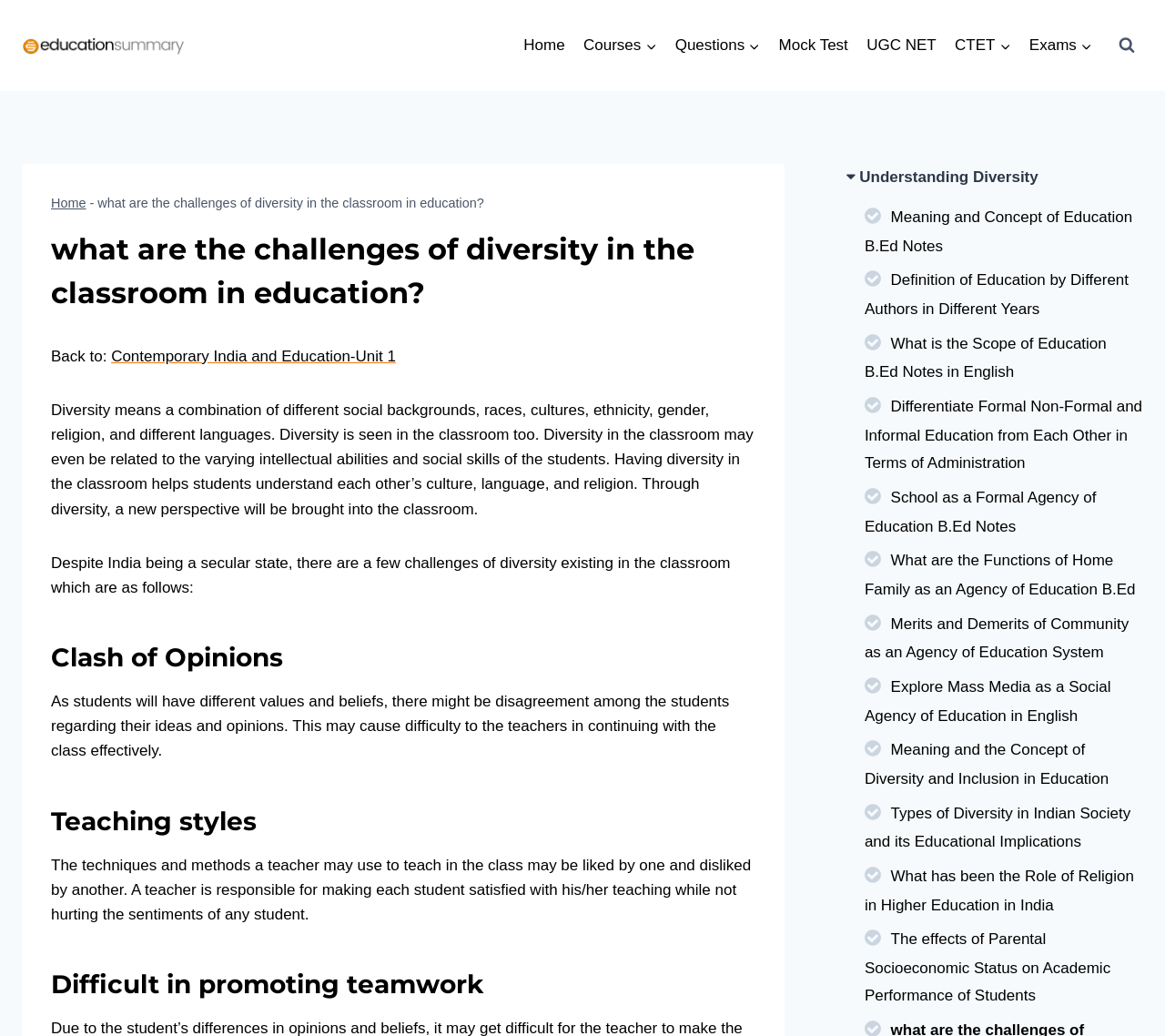Locate the bounding box coordinates of the UI element described by: "Mock Test". The bounding box coordinates should consist of four float numbers between 0 and 1, i.e., [left, top, right, bottom].

[0.66, 0.023, 0.736, 0.065]